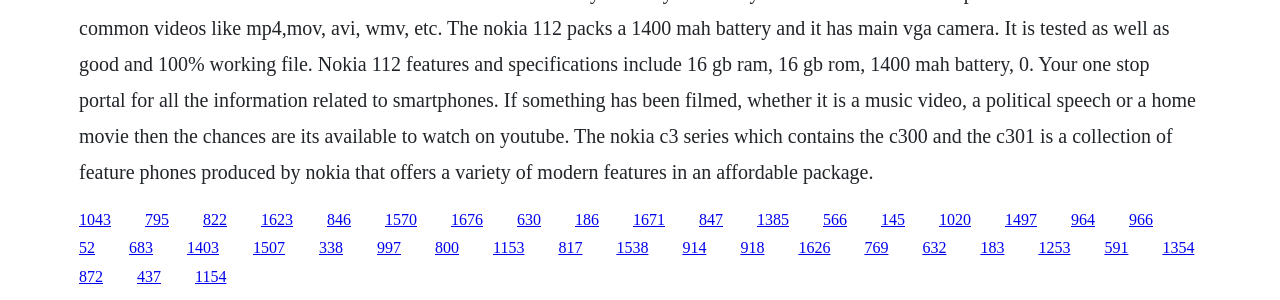How many links are in the top half of the webpage?
Utilize the information in the image to give a detailed answer to the question.

I analyzed the y1 and y2 coordinates of each link and found that 17 links have y1 and y2 values less than 0.5, indicating that they are positioned in the top half of the webpage.